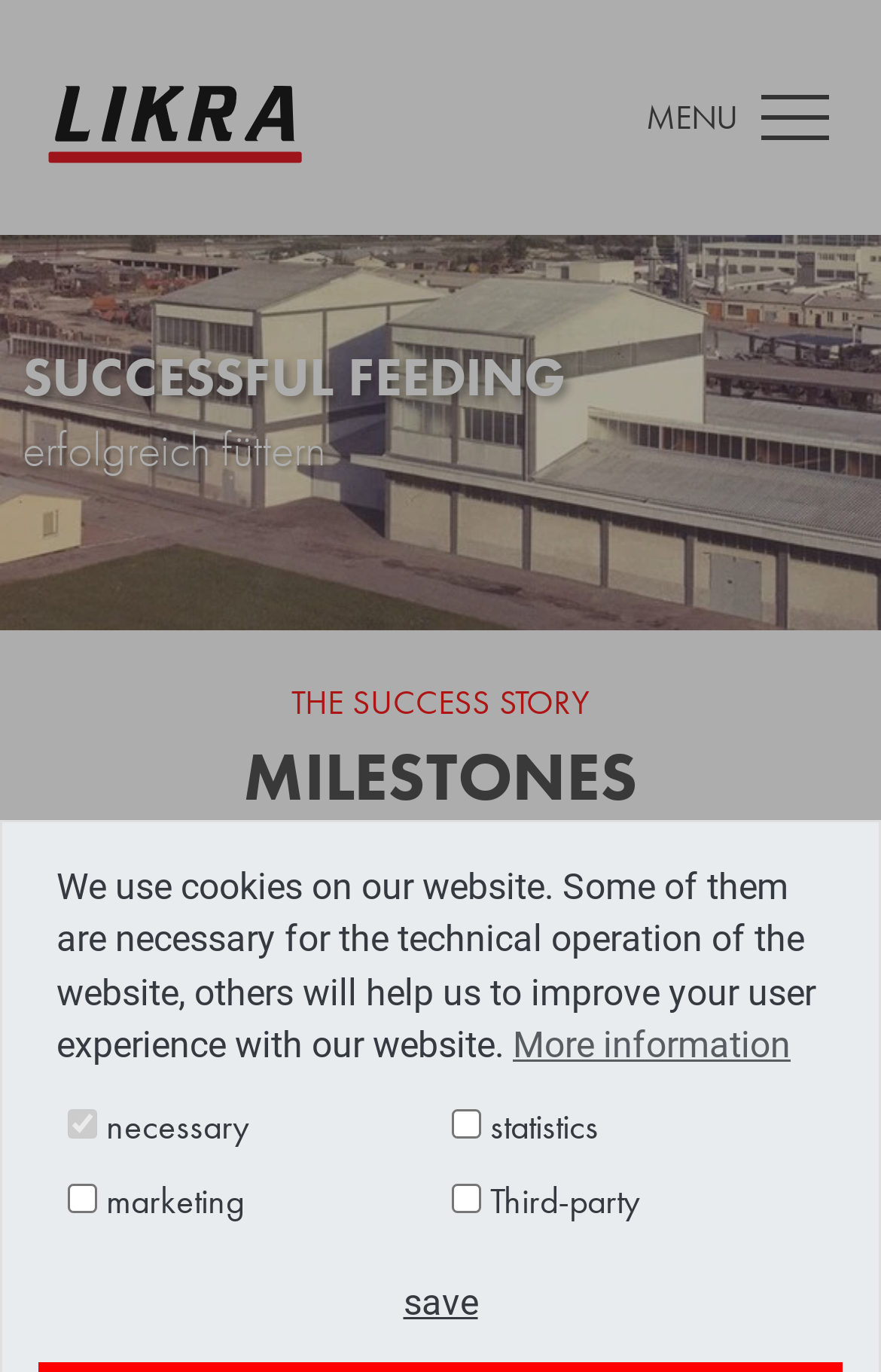Using a single word or phrase, answer the following question: 
What is the theme of the image?

Likra Werk 1964